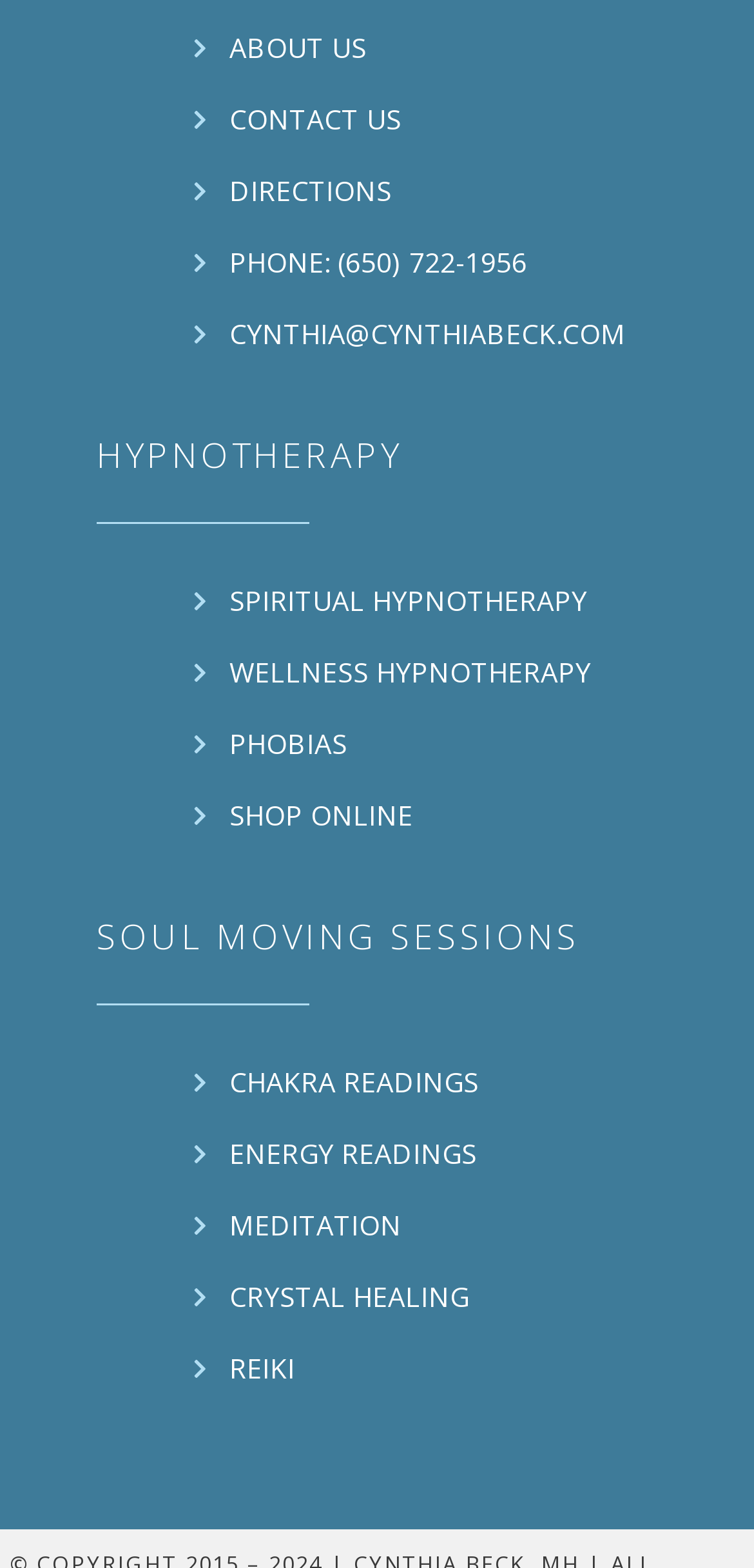Identify the coordinates of the bounding box for the element that must be clicked to accomplish the instruction: "View Spiritual Hypnotherapy".

[0.256, 0.367, 0.872, 0.4]